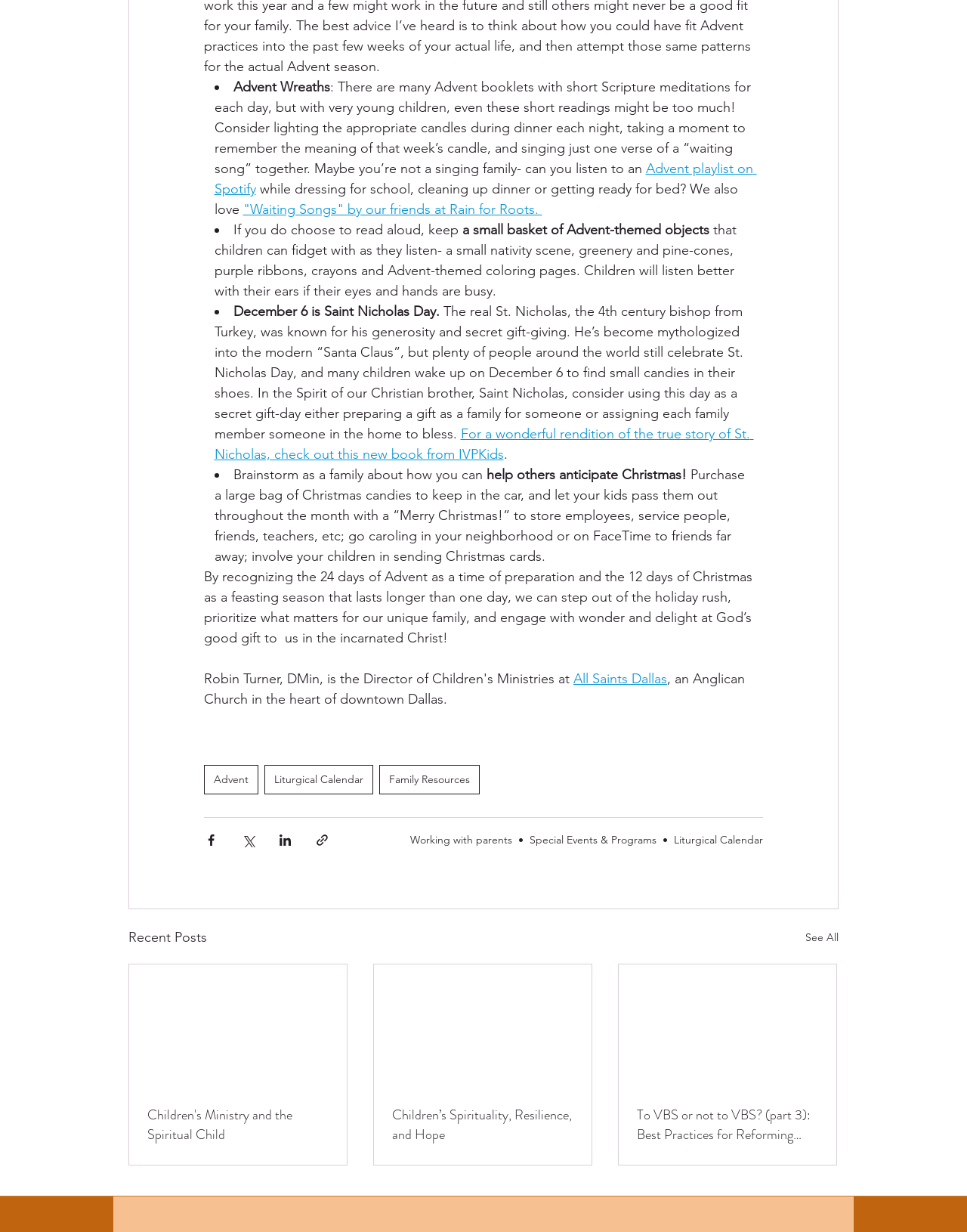Answer the question in one word or a short phrase:
What is Saint Nicholas Day?

December 6